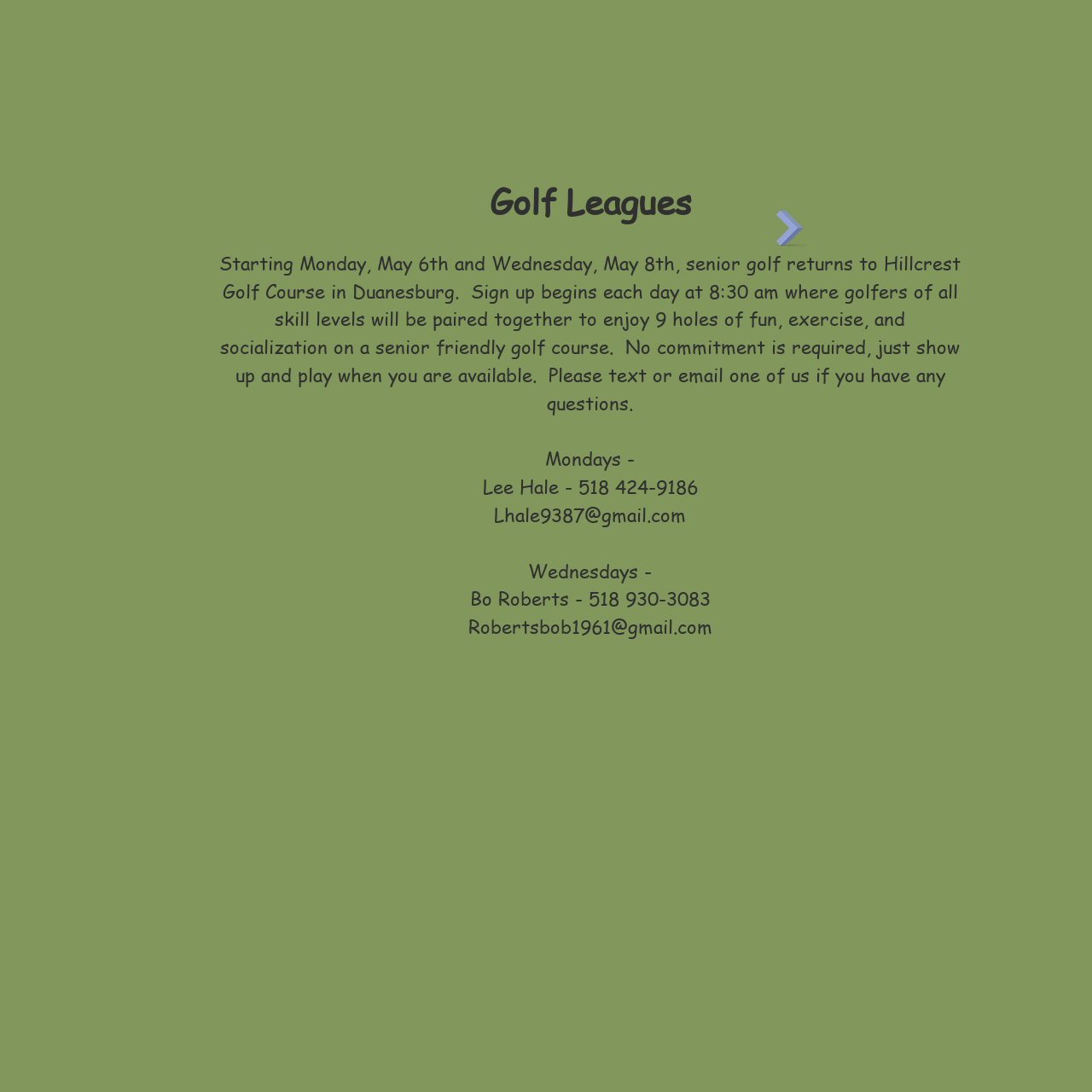What time does sign up begin for senior golf?
Using the image, provide a concise answer in one word or a short phrase.

8:30 am